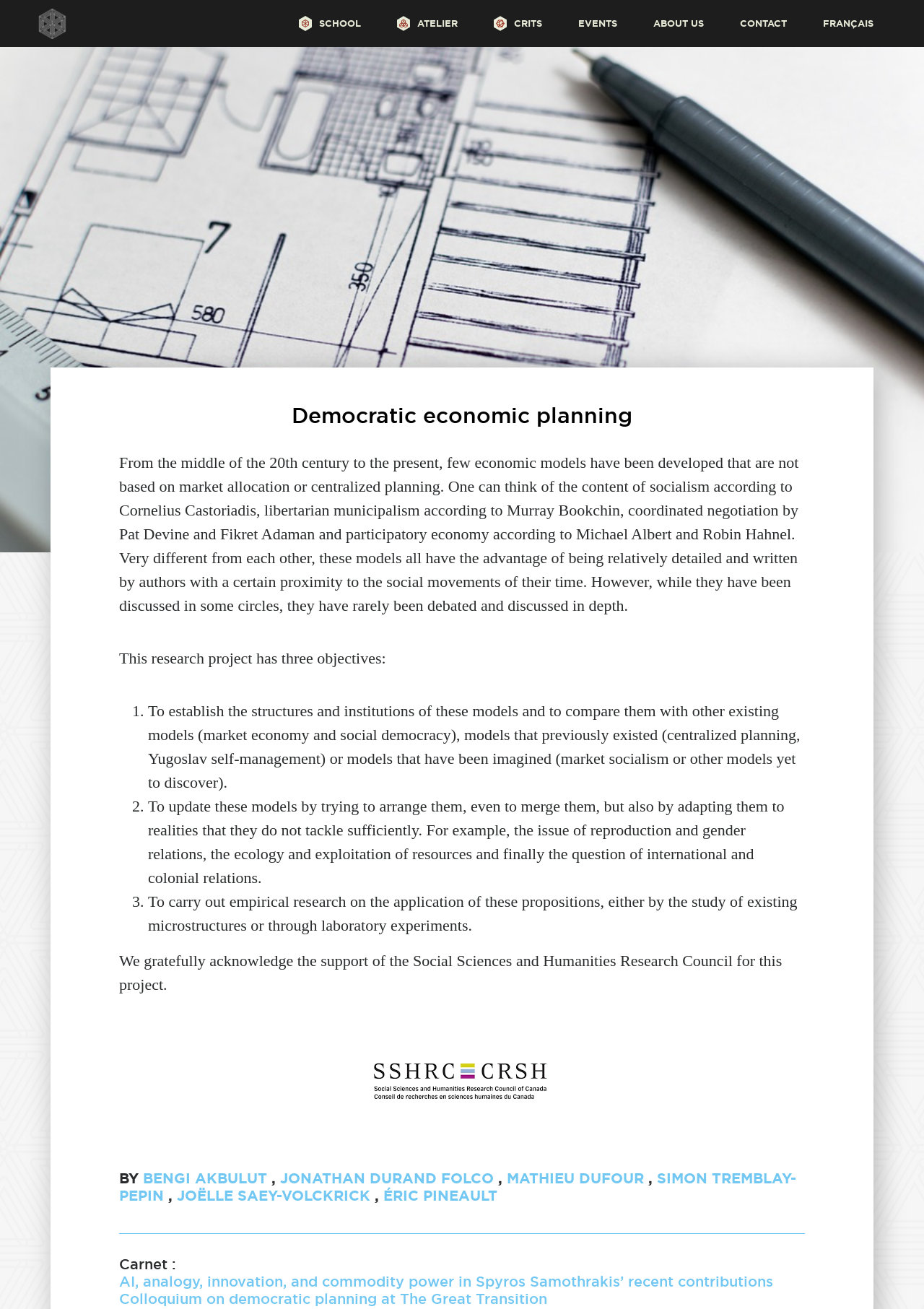Please locate the bounding box coordinates of the element that needs to be clicked to achieve the following instruction: "Click the PROGRAMS link". The coordinates should be four float numbers between 0 and 1, i.e., [left, top, right, bottom].

[0.15, 0.034, 0.249, 0.07]